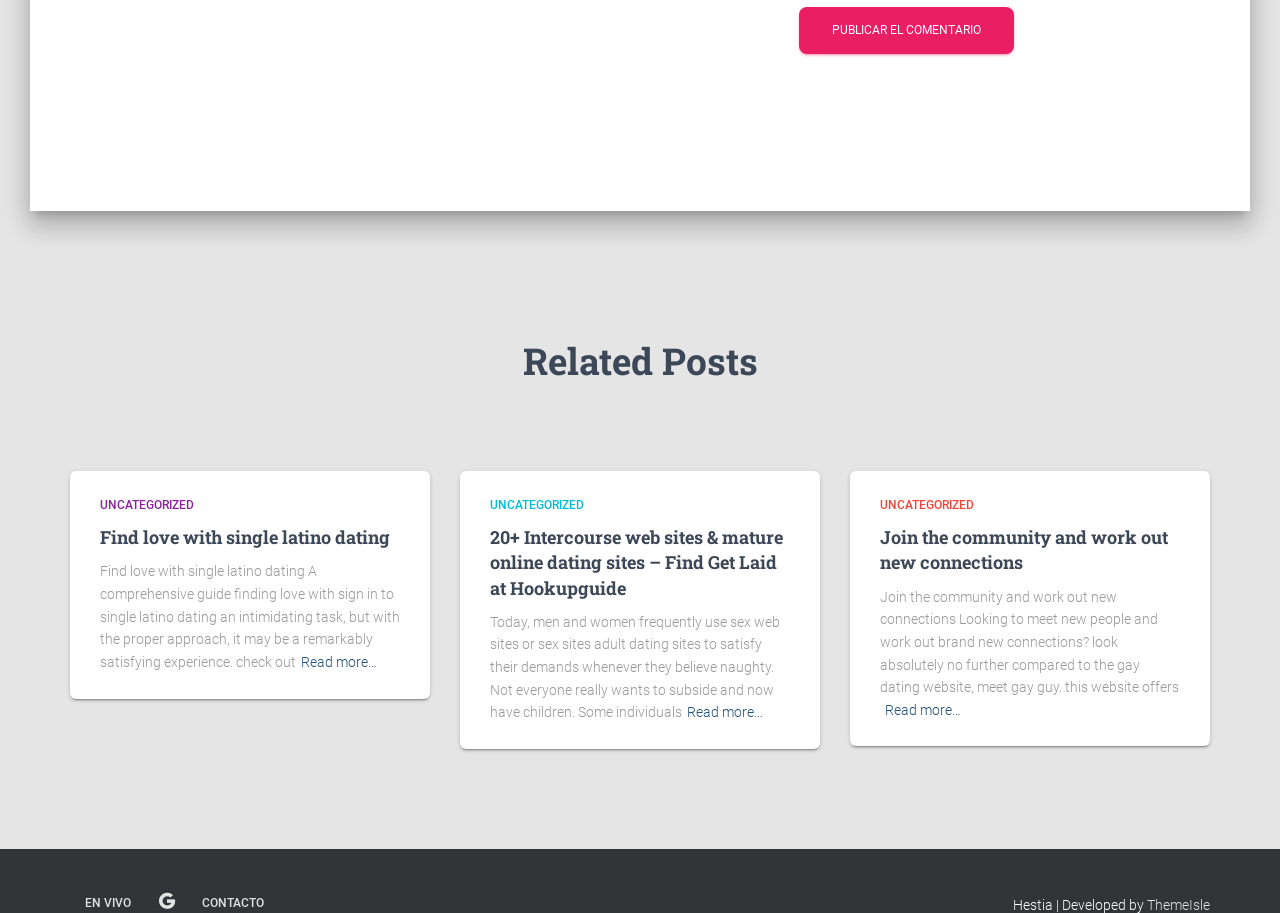Please provide the bounding box coordinates for the element that needs to be clicked to perform the instruction: "Join the community and work out new connections". The coordinates must consist of four float numbers between 0 and 1, formatted as [left, top, right, bottom].

[0.688, 0.575, 0.912, 0.629]